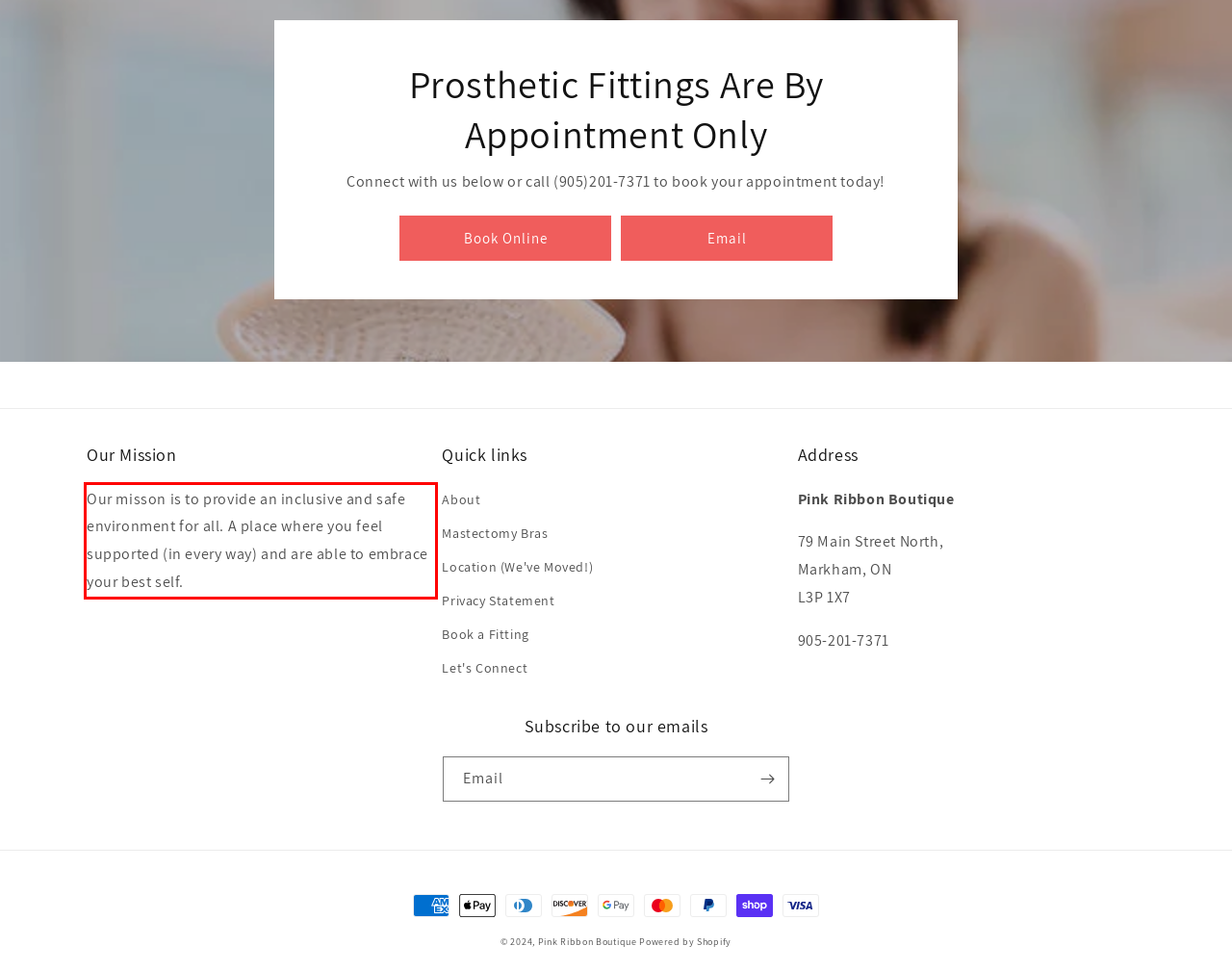Examine the screenshot of the webpage, locate the red bounding box, and perform OCR to extract the text contained within it.

Our misson is to provide an inclusive and safe environment for all. A place where you feel supported (in every way) and are able to embrace your best self.